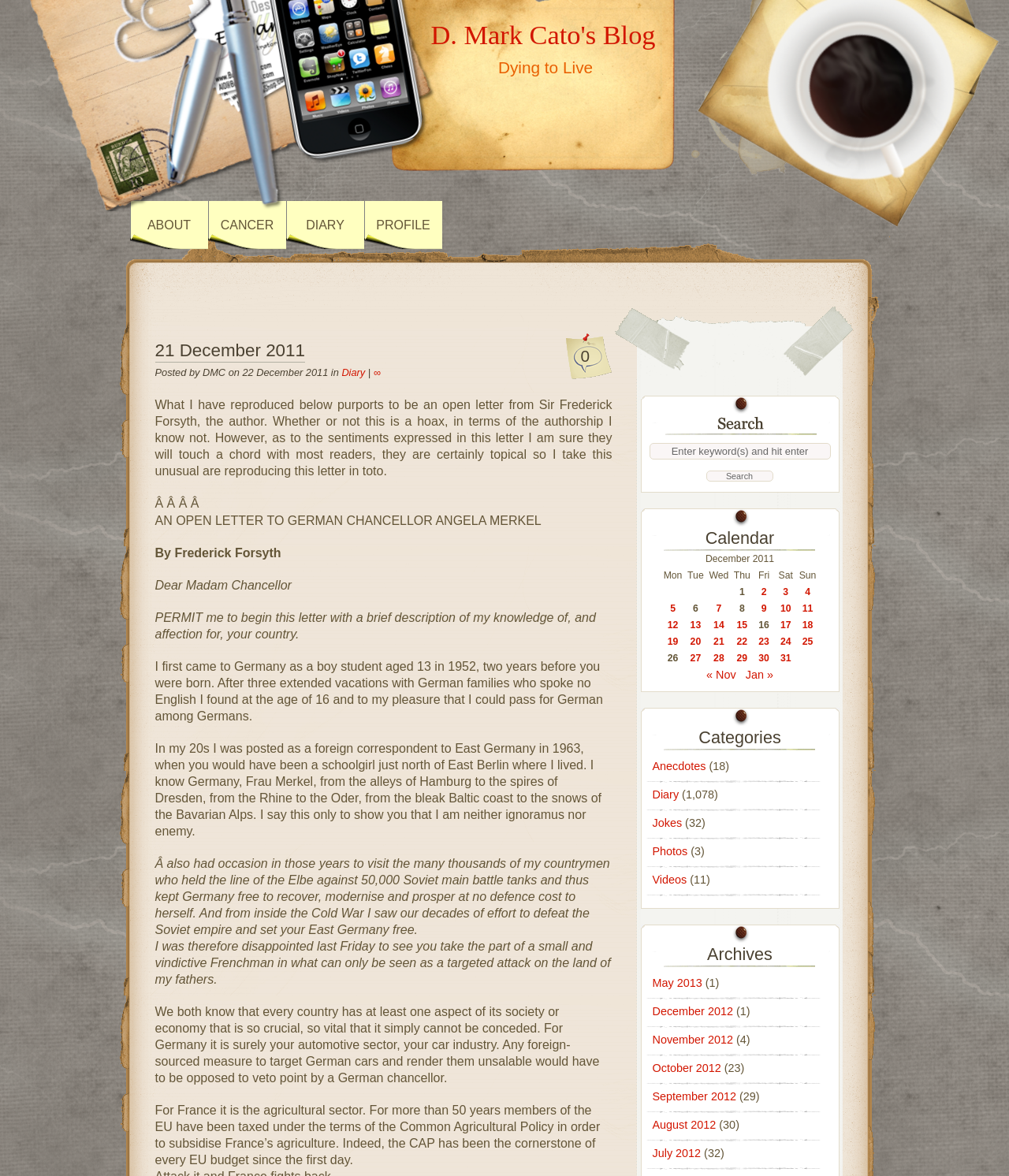Using the details from the image, please elaborate on the following question: What is the name of the blogger?

The name of the blogger is mentioned at the top of the page as 'D. Mark Cato's Blog'.